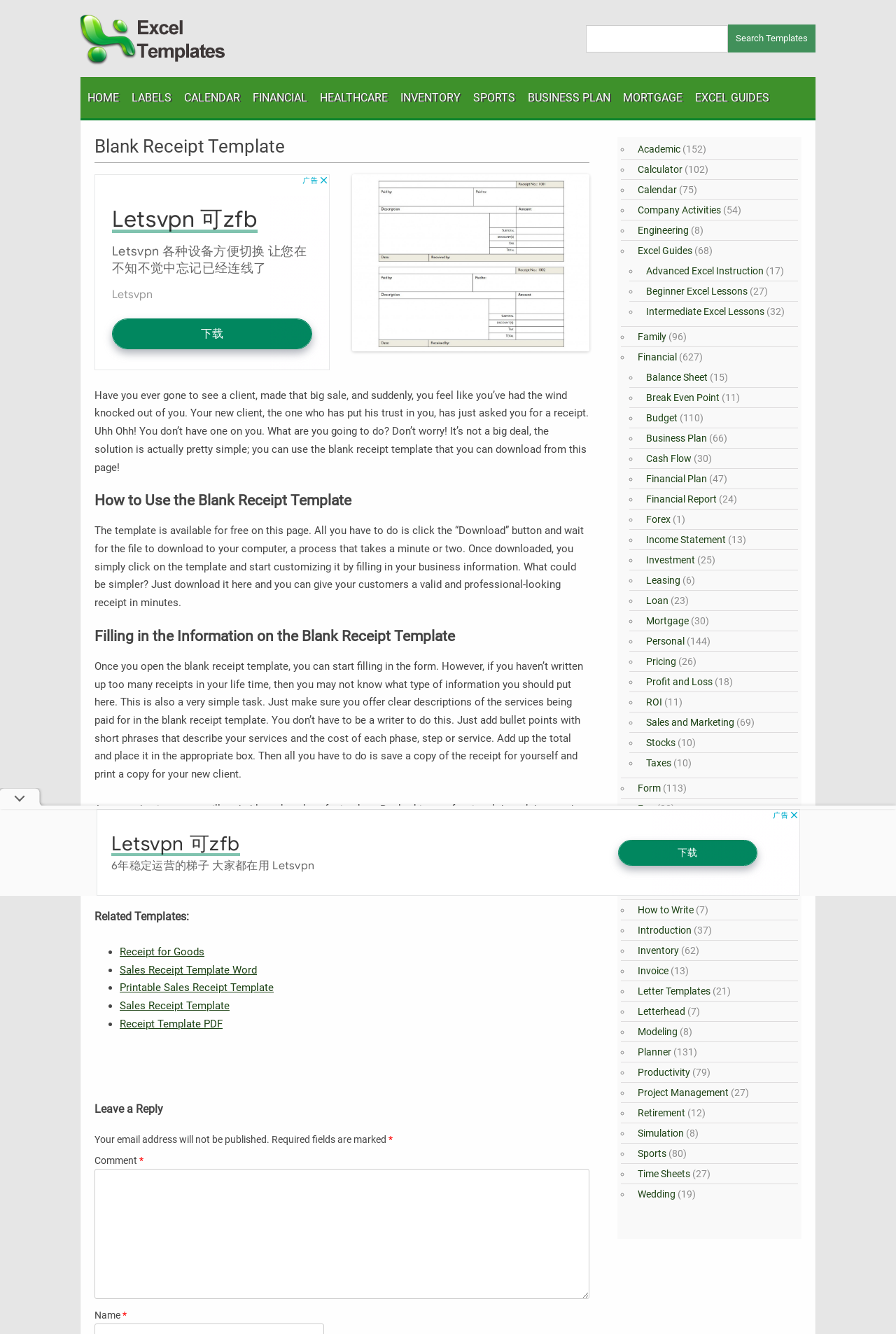What is the benefit of having a blank receipt template? Examine the screenshot and reply using just one word or a brief phrase.

Always be ready